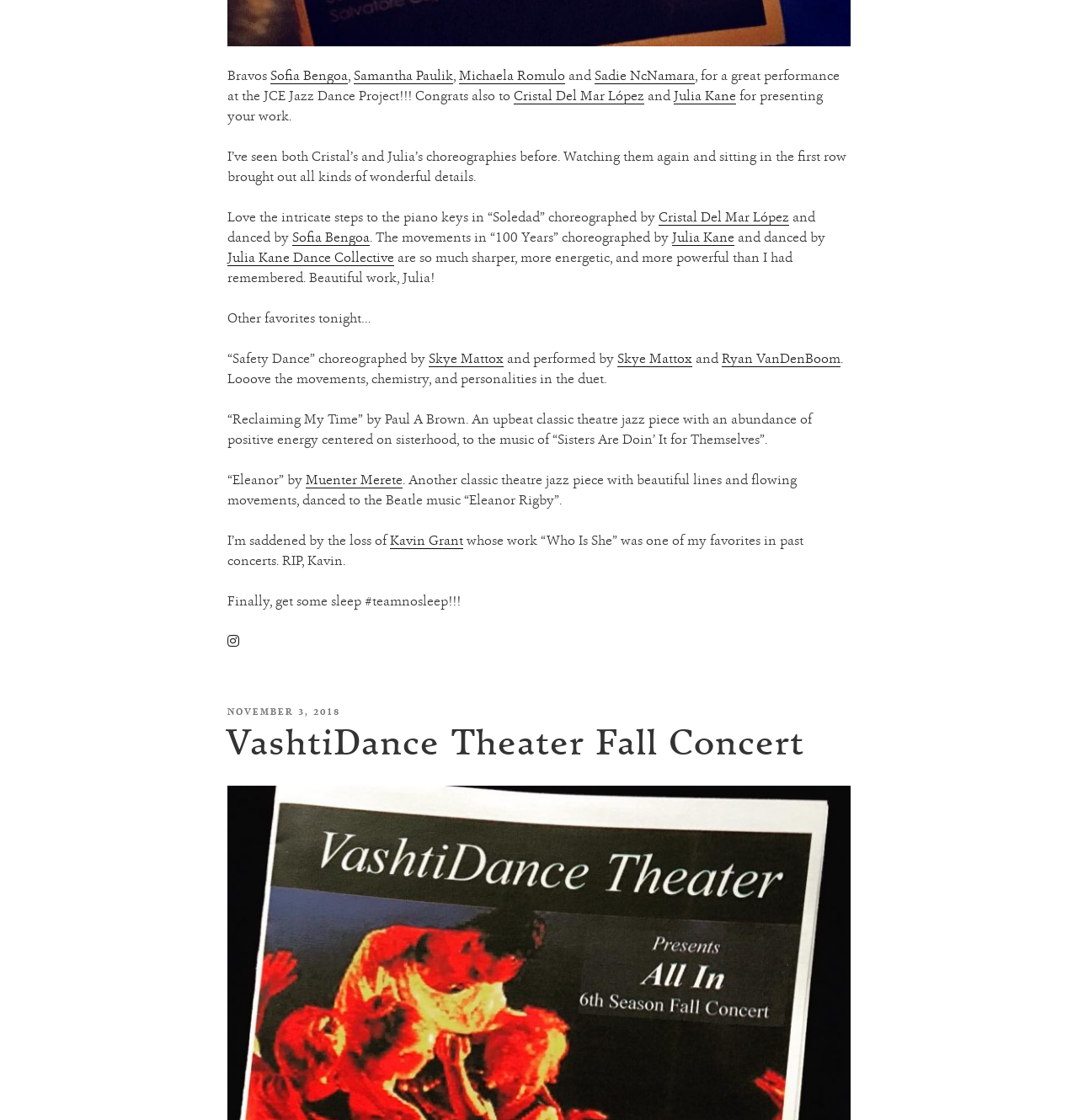Answer this question using a single word or a brief phrase:
How many performances are described in the text?

6